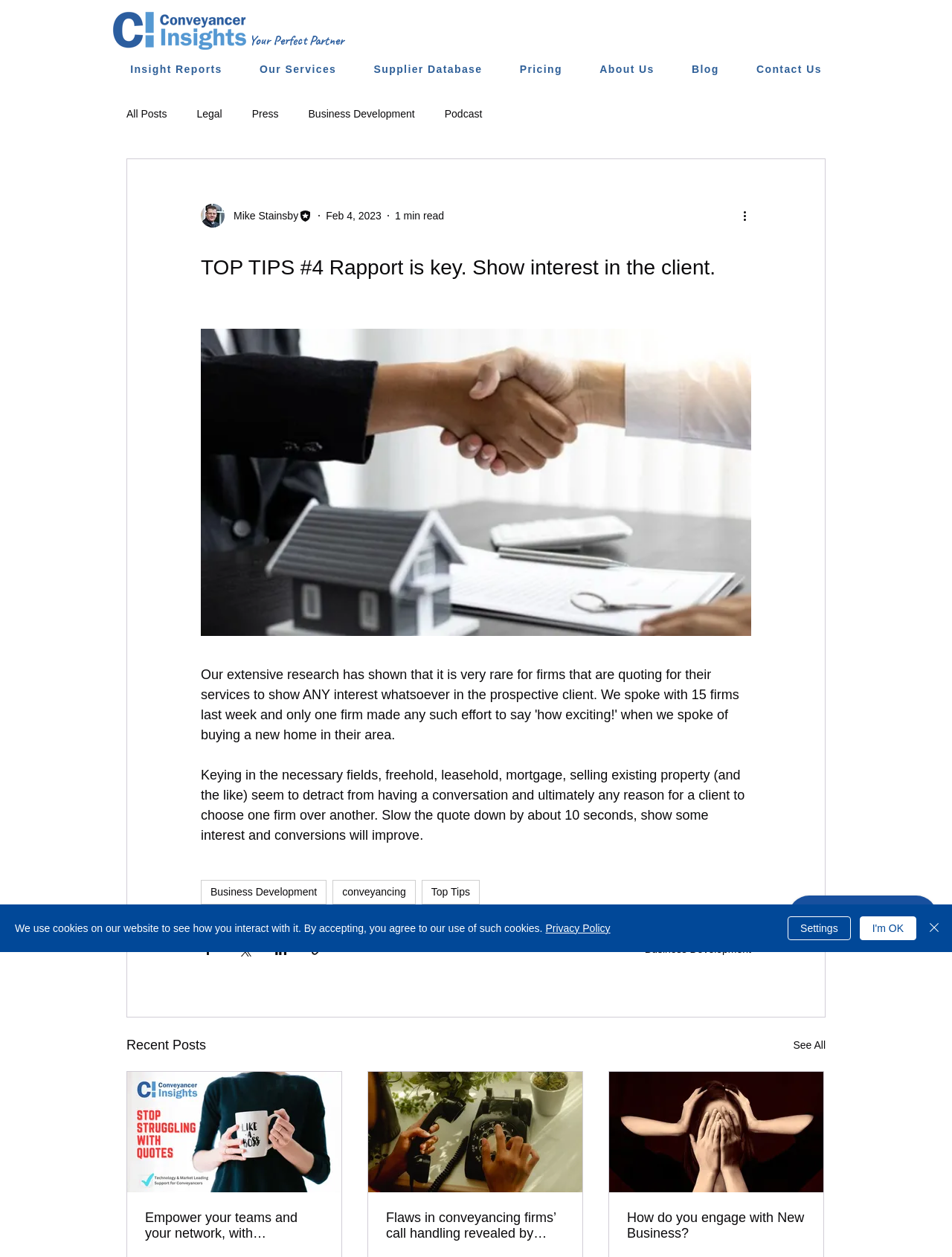Explain the webpage in detail, including its primary components.

This webpage appears to be a blog post or article page. At the top, there is a logo of "CI" on the left, and a navigation menu with links to "Insight Reports", "Our Services", "Supplier Database", "Pricing", "About Us", and "Blog". Below the navigation menu, there is a heading that reads "TOP TIPS #4 Rapport is key. Show interest in the client." 

The main content of the page is an article with a heading that matches the title of the page. The article has a brief introduction, followed by a block of text that discusses the importance of building rapport with clients. There is also a section with tags, including "Business Development", "conveyancing", and "Top Tips". 

On the right side of the page, there is a section with links to recent posts, including "Empower your teams and your network, with LegallyQuoting", "Flaws in conveyancing firms’ call handling revealed by ‘mystery shopping’ study", and "How do you engage with New Business?". 

At the bottom of the page, there is a notification alert about the use of cookies on the website, with links to the "Privacy Policy" and buttons to accept or customize the settings. There is also an iframe with a chat window from Wix Chat.